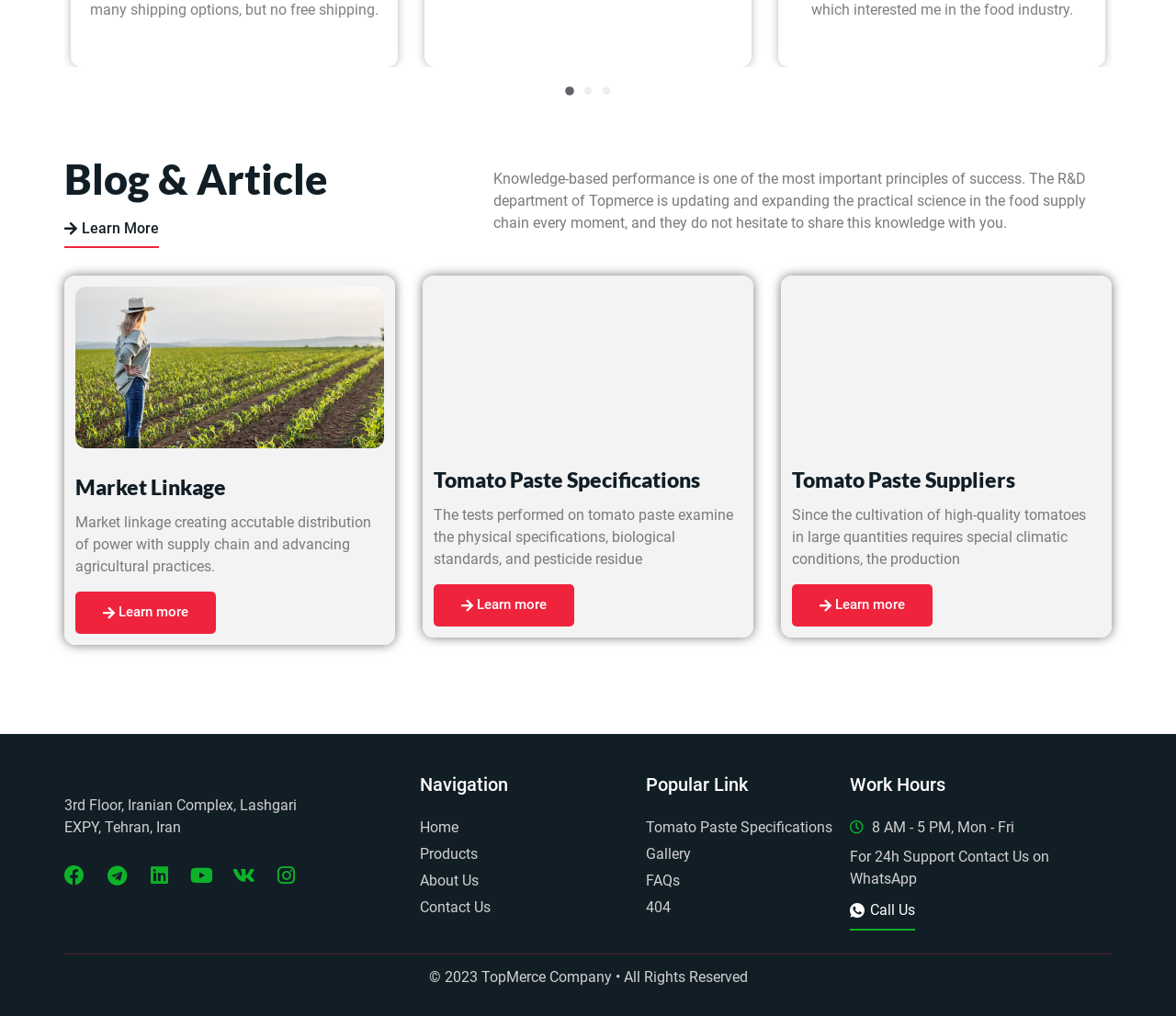Determine the bounding box coordinates of the clickable area required to perform the following instruction: "Learn more about knowledge-based performance". The coordinates should be represented as four float numbers between 0 and 1: [left, top, right, bottom].

[0.055, 0.218, 0.135, 0.244]